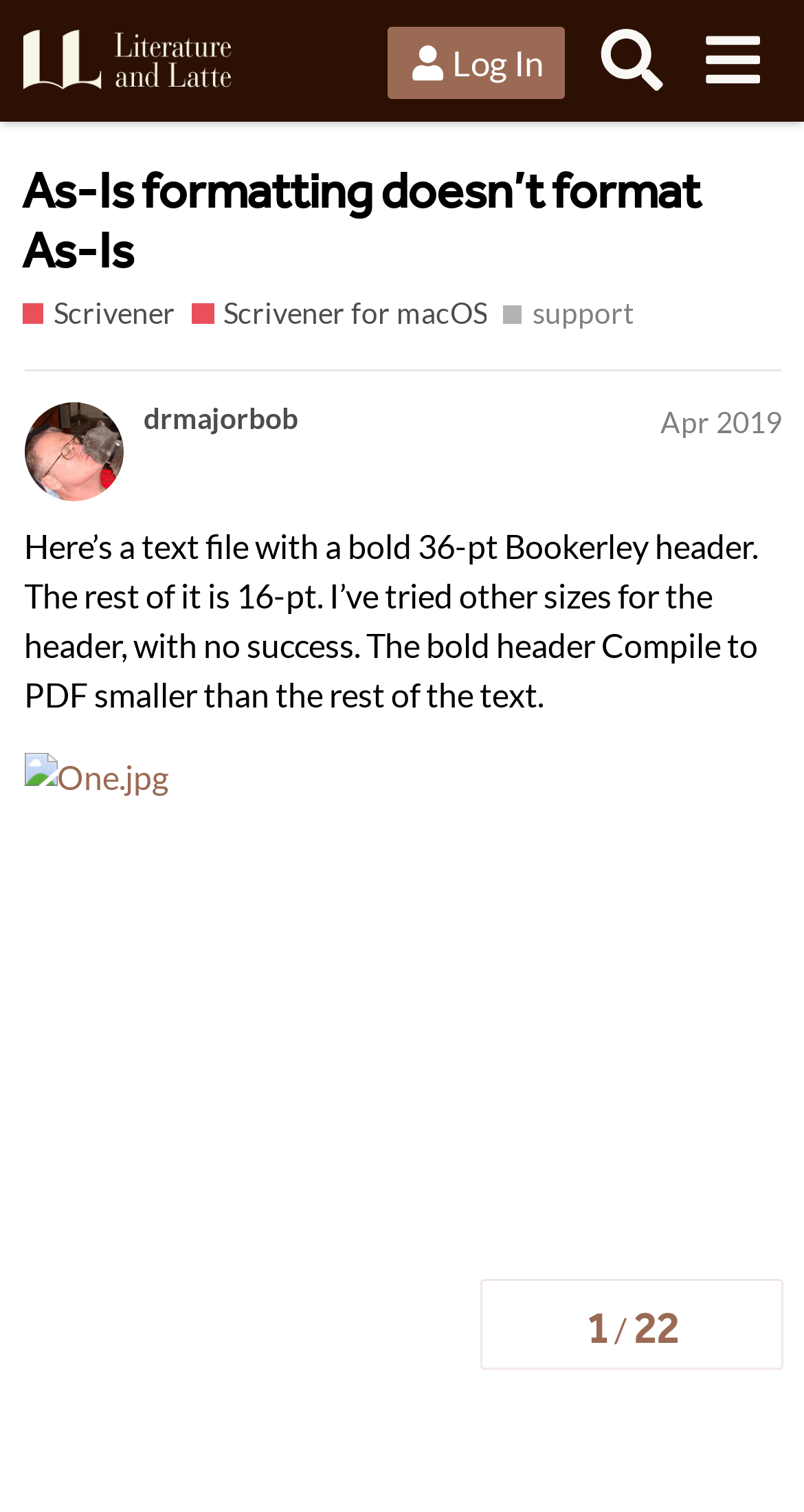Extract the top-level heading from the webpage and provide its text.

As-Is formatting doesn’t format As-Is